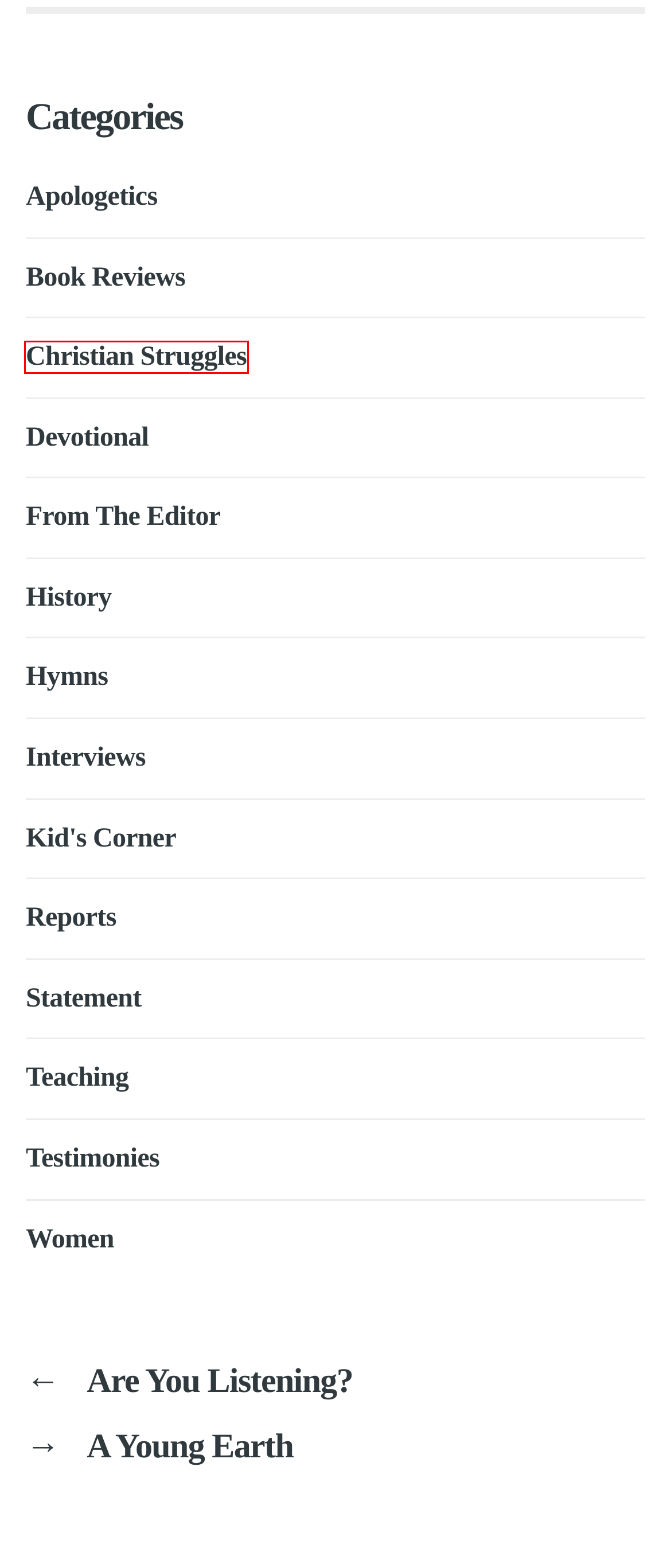Provided is a screenshot of a webpage with a red bounding box around an element. Select the most accurate webpage description for the page that appears after clicking the highlighted element. Here are the candidates:
A. Category: Christian Struggles | Current
B. Category: Statement | Current
C. Category: Women | Current
D. A Young Earth | Current
E. Category: History | Current
F. Category: Teaching | Current
G. Category: Testimonies | Current
H. Category: Kid’s Corner | Current

A